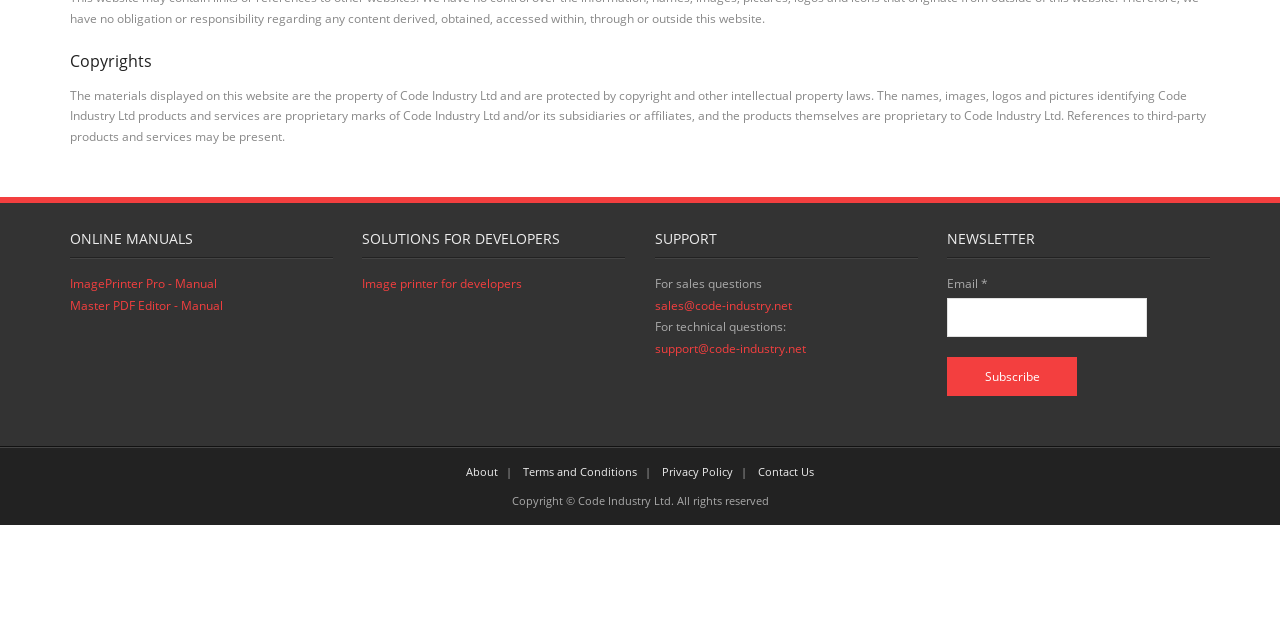Identify the bounding box of the UI component described as: "Terms and Conditions".

[0.402, 0.725, 0.504, 0.748]